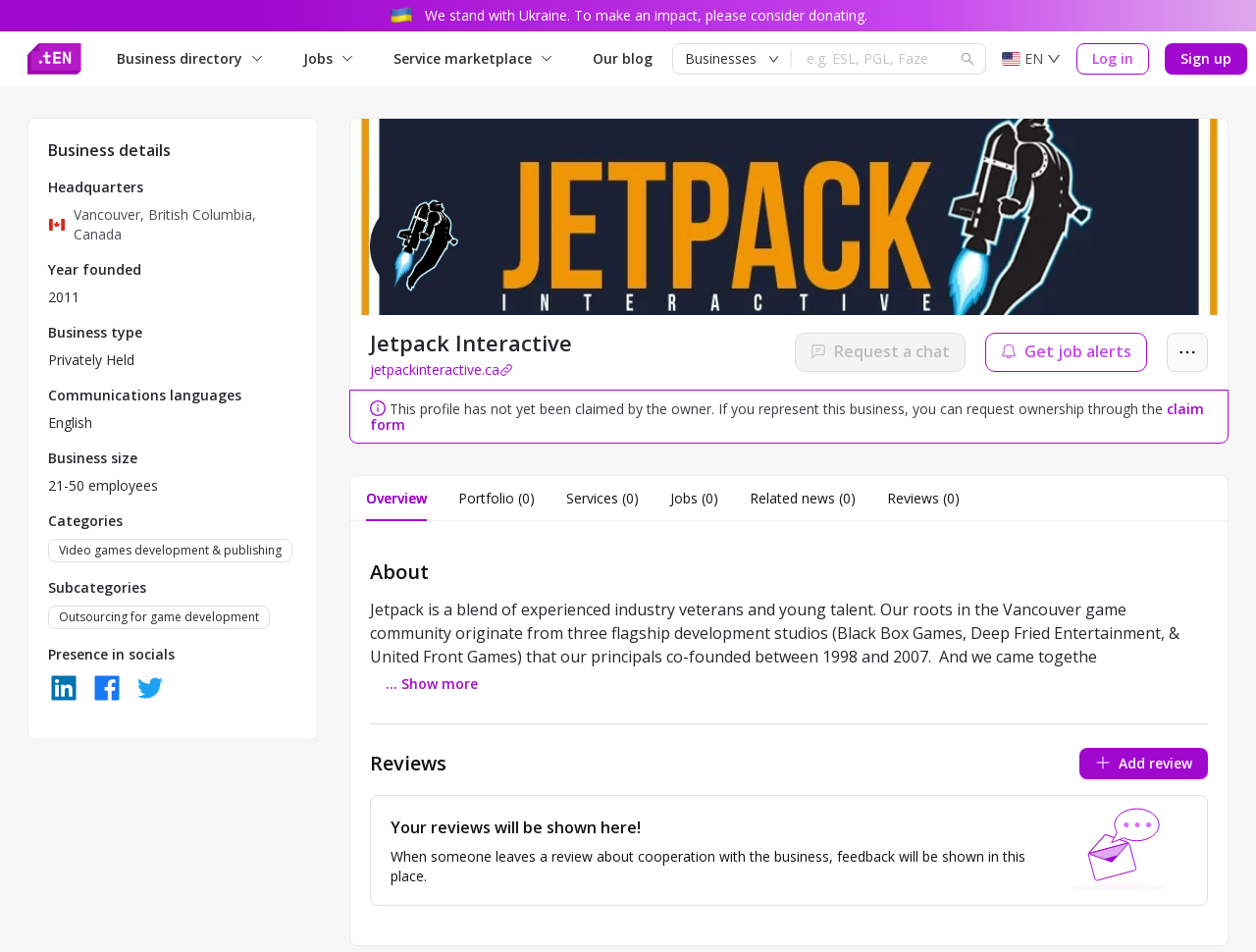Provide the bounding box coordinates of the section that needs to be clicked to accomplish the following instruction: "Click on the 'Log in' button."

[0.857, 0.045, 0.915, 0.078]